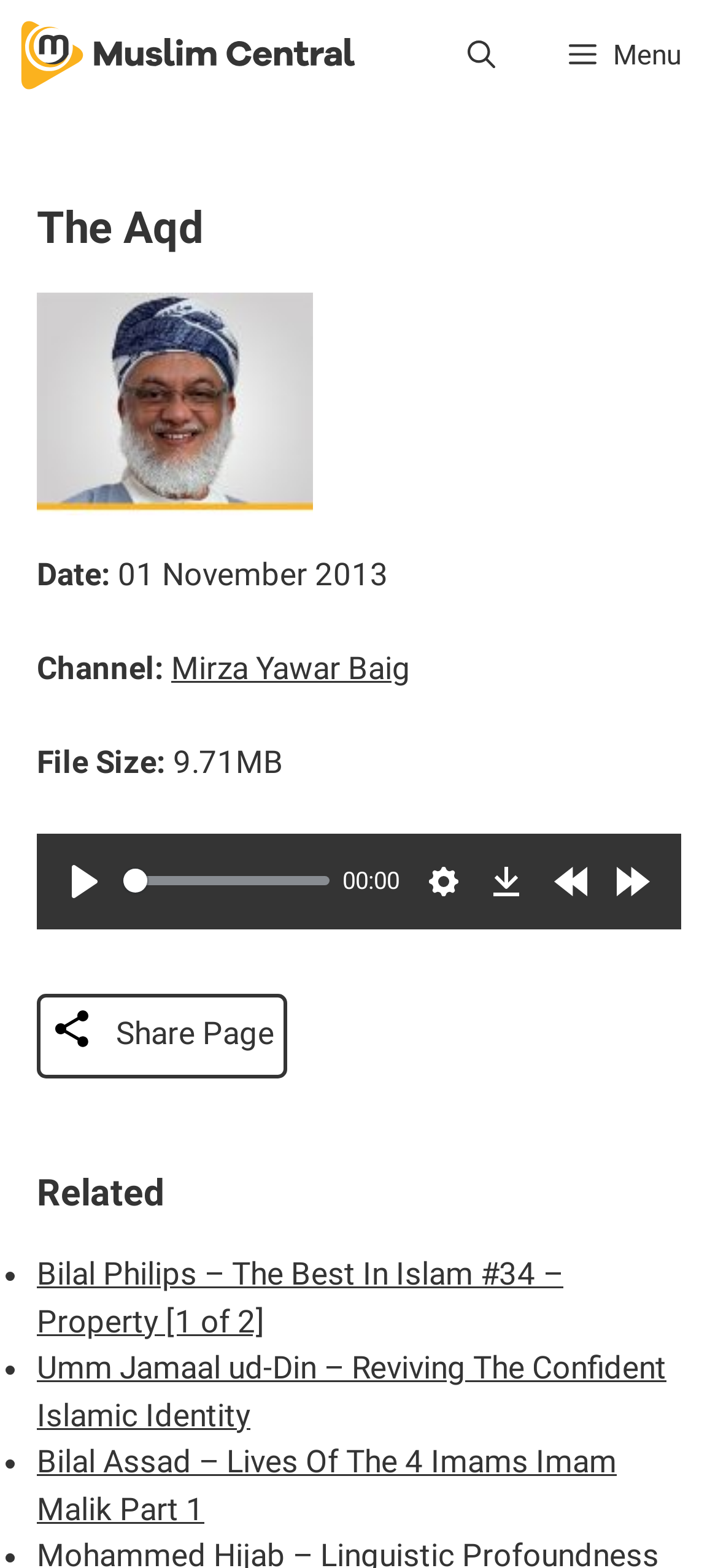How many related links are available?
Please answer the question with a single word or phrase, referencing the image.

3